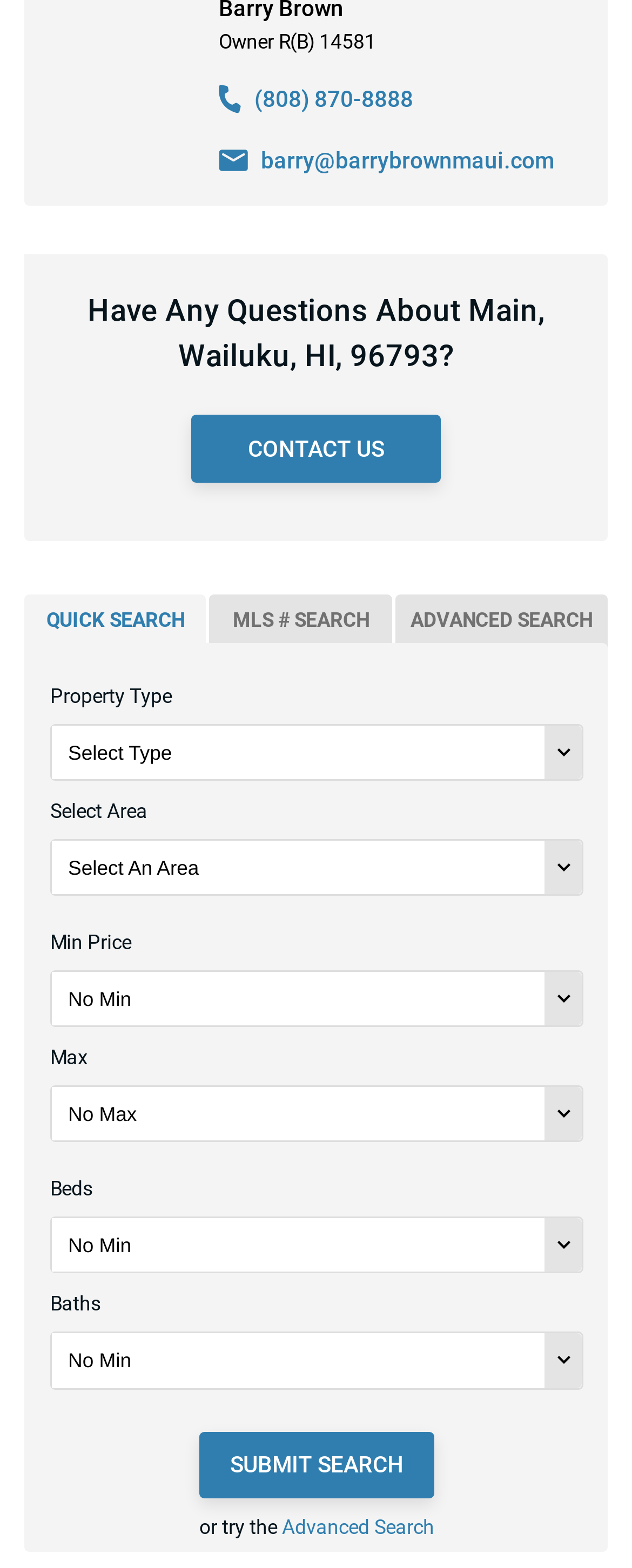Please locate the bounding box coordinates of the element that should be clicked to complete the given instruction: "Send an email".

[0.346, 0.091, 0.877, 0.114]